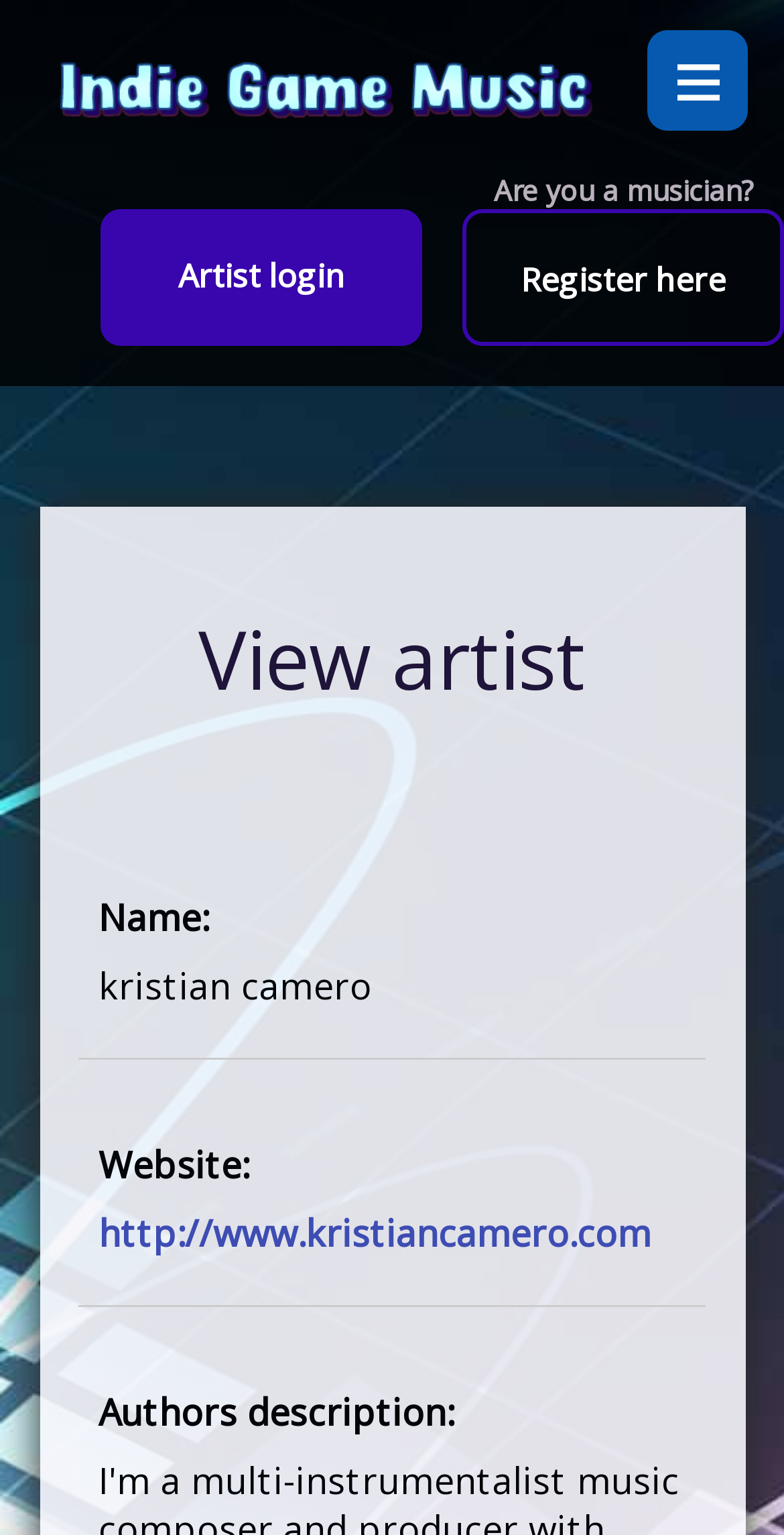Review the image closely and give a comprehensive answer to the question: What is the website of the artist?

I found the answer by looking at the 'Website:' label and the corresponding link next to it, which is 'http://www.kristiancamero.com'.